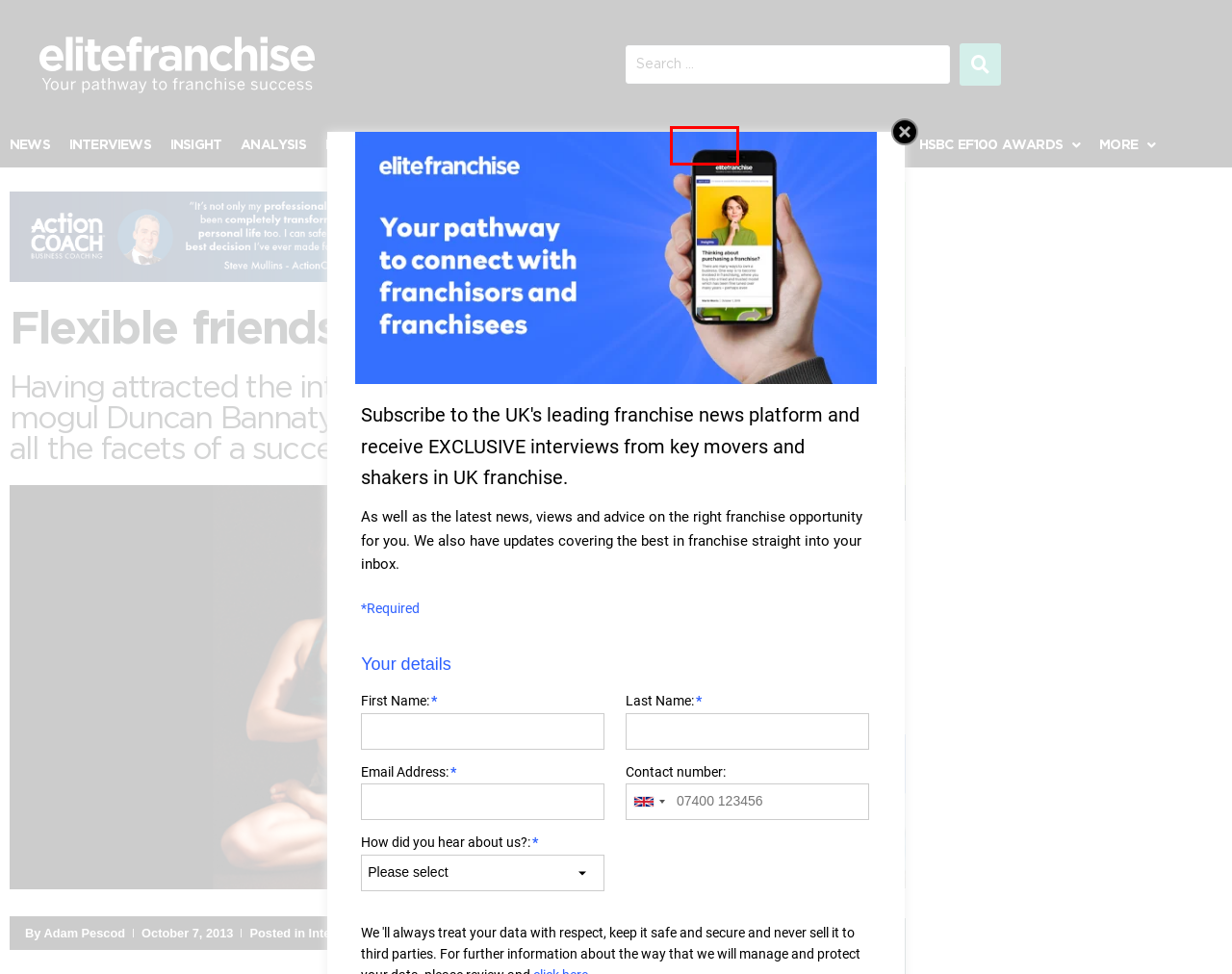Take a look at the provided webpage screenshot featuring a red bounding box around an element. Select the most appropriate webpage description for the page that loads after clicking on the element inside the red bounding box. Here are the candidates:
A. Legal Archives - Elite Franchise Magazine
B. Interviews Archives - Elite Franchise Magazine
C. Analysis Archives - Elite Franchise Magazine
D. EF100 - Top Franchises - Elite Franchise Magazine
E. Technology Archives - Elite Franchise Magazine
F. Adam Pescod, Author at Elite Franchise Magazine
G. October 7, 2013 - Elite Franchise Magazine
H. Franchise Archives - Elite Franchise Magazine

A